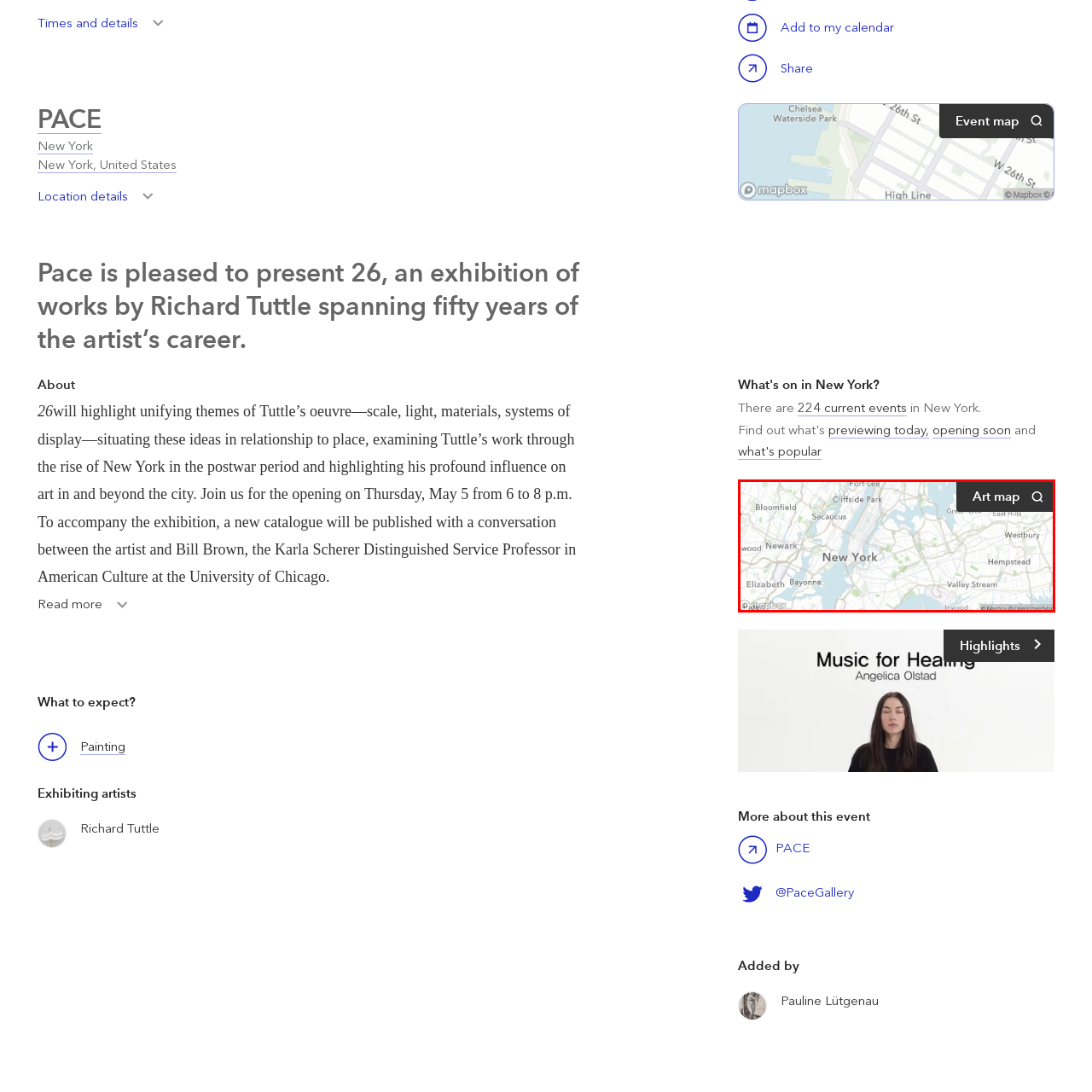What is the design emphasis of the map?
Review the image inside the red bounding box and give a detailed answer.

The layout and design of the map are intended to emphasize ease of navigation for users seeking to discover art-related activities, implying that the map is designed to be user-friendly and easy to navigate.